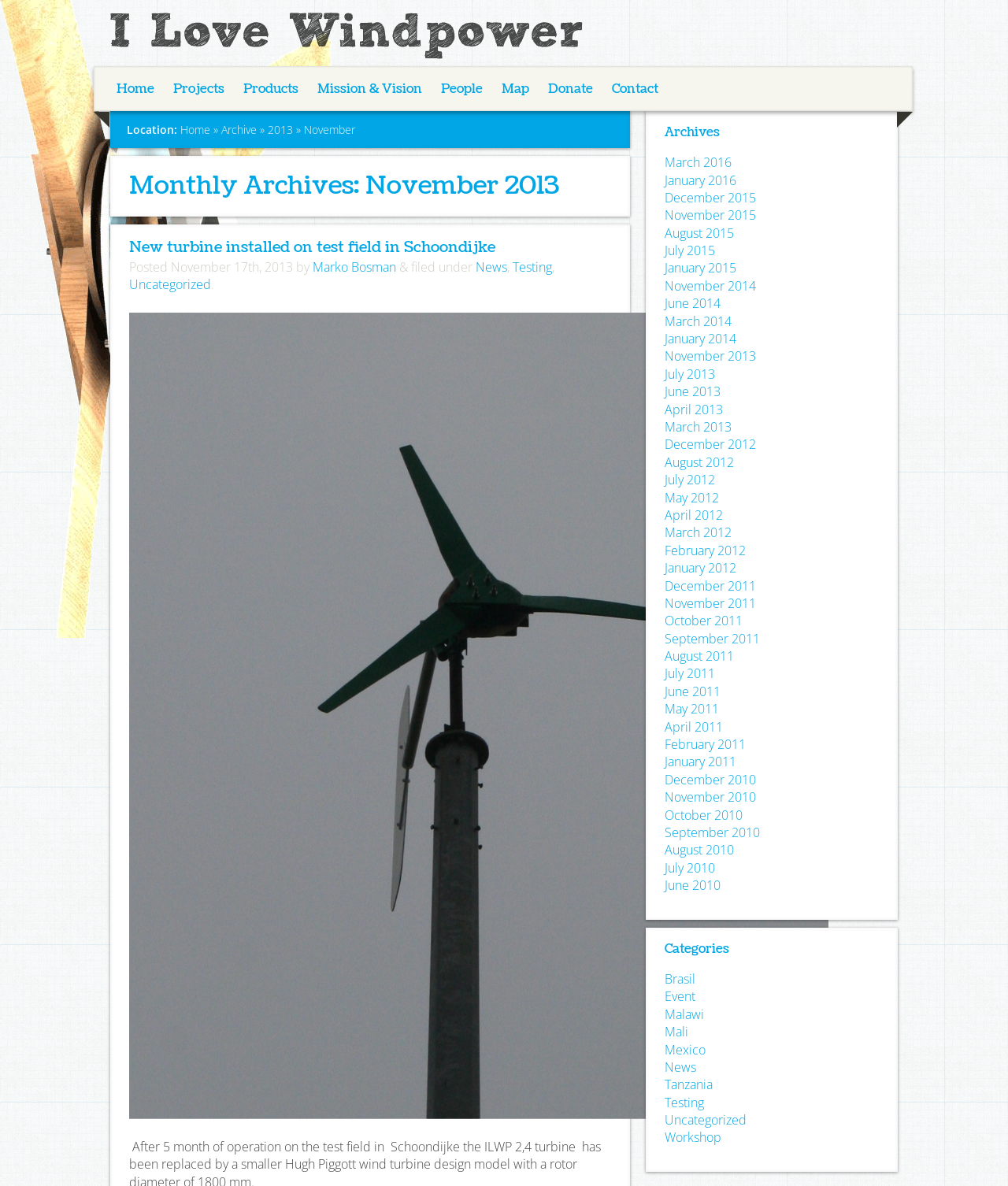How many archives are there?
Give a detailed explanation using the information visible in the image.

The archives are located in the right sidebar of the webpage, and they are listed as links to different months and years, which makes a total of 24 archives.